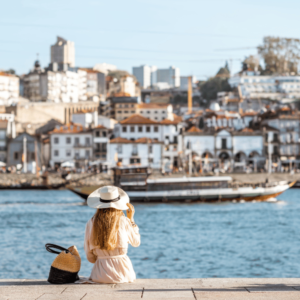Give a comprehensive caption for the image.

This image captures a tranquil moment by the waterside, where a woman, elegantly dressed in a light beige outfit and a wide-brimmed hat, gazes across the shimmering water. With her stylish basket bag resting beside her, she enjoys the picturesque view of charming coastal architecture and a bustling harbor filled with boats. The backdrop features a lively blend of historic buildings with red-tiled roofs, set against a clear blue sky, creating an inviting atmosphere. This serene scene embodies the allure of travel, perfect for those looking to escape the chill of winter and enjoy the warmth of a January getaway, akin to the enchanting destinations highlighted in a travel guide.